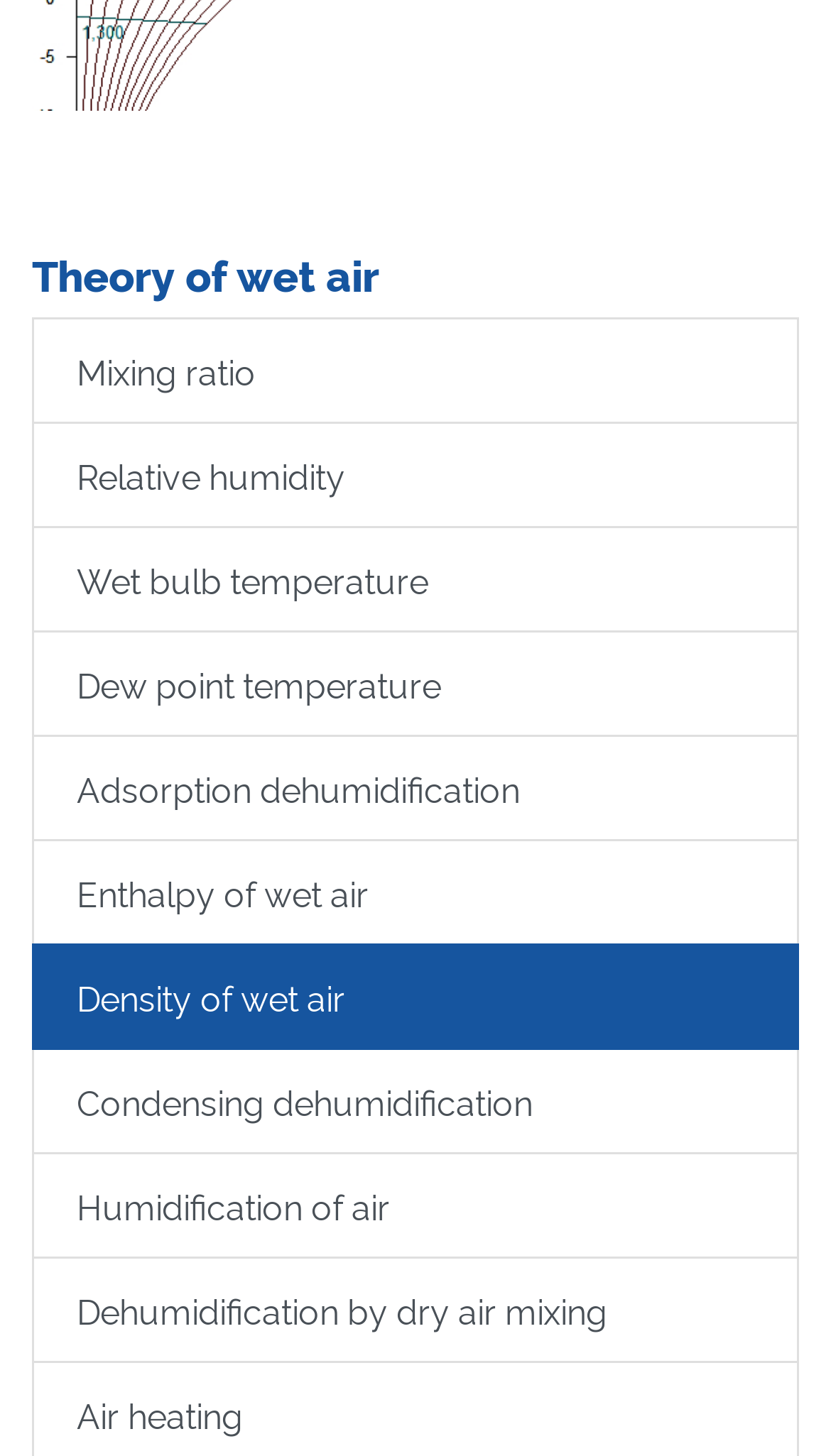Please find the bounding box coordinates of the element's region to be clicked to carry out this instruction: "Study dew point temperature".

[0.038, 0.433, 0.962, 0.506]